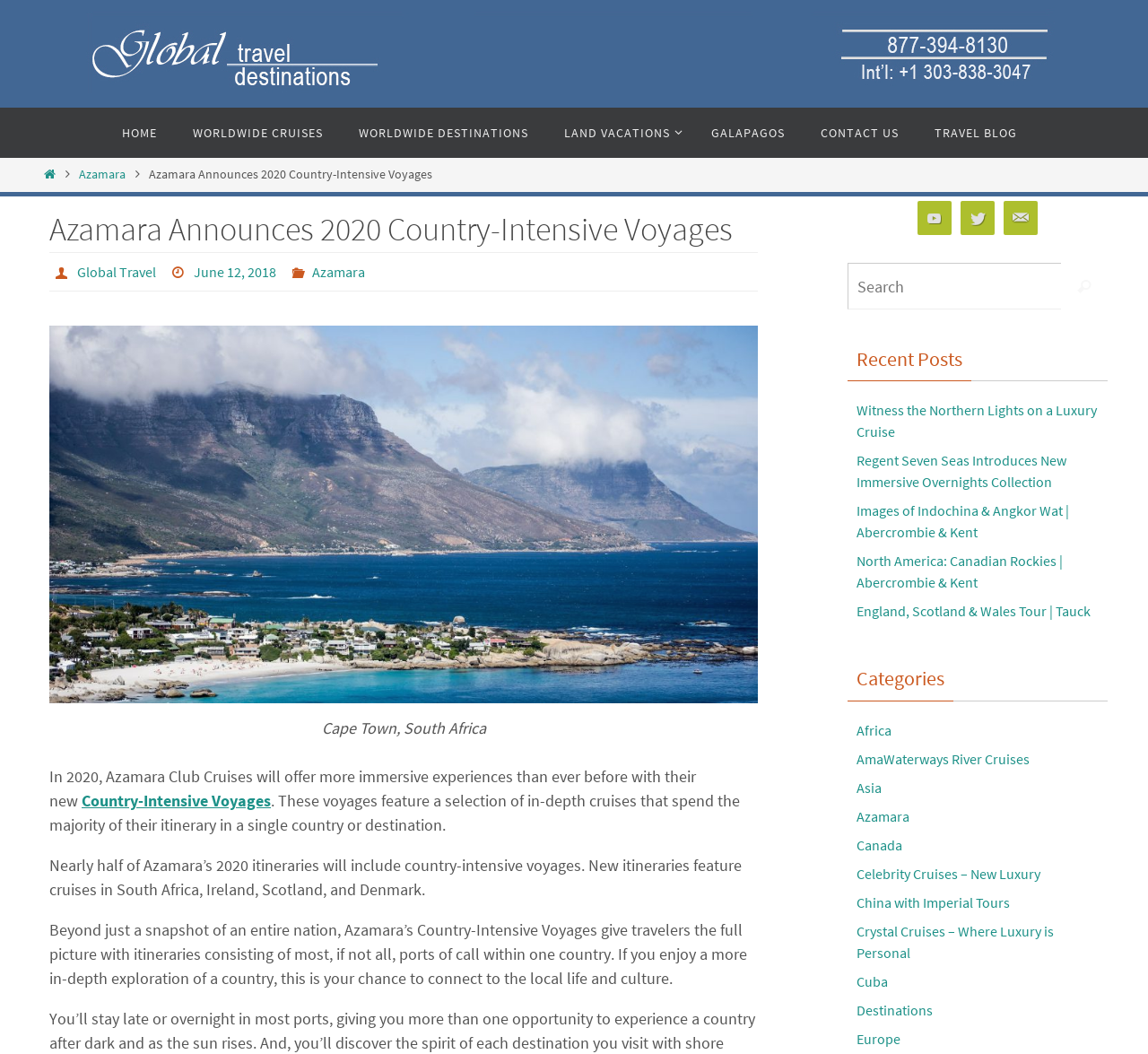Locate and extract the headline of this webpage.

Azamara Announces 2020 Country-Intensive Voyages